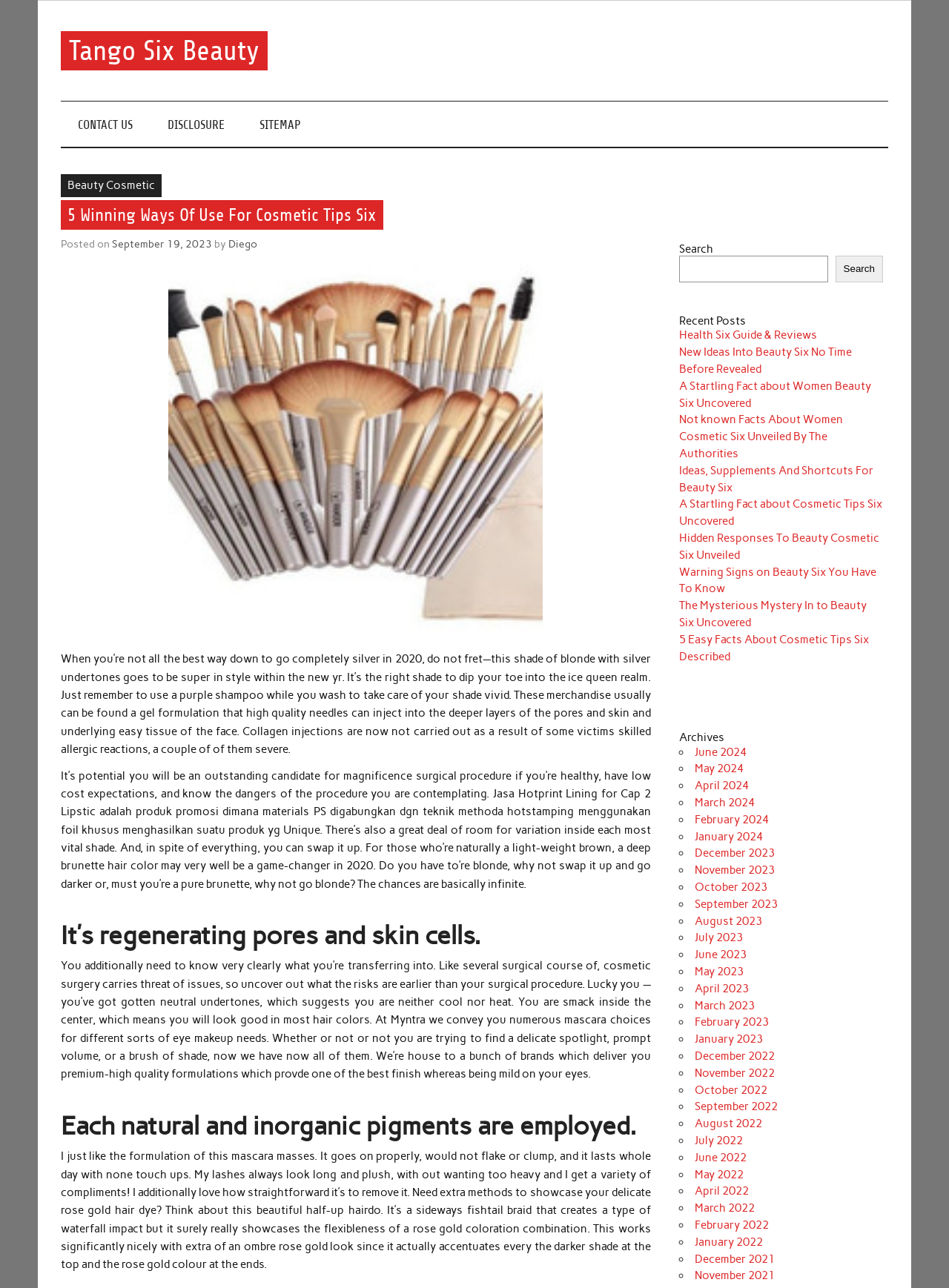Locate the bounding box coordinates of the element I should click to achieve the following instruction: "Contact us".

[0.064, 0.079, 0.158, 0.114]